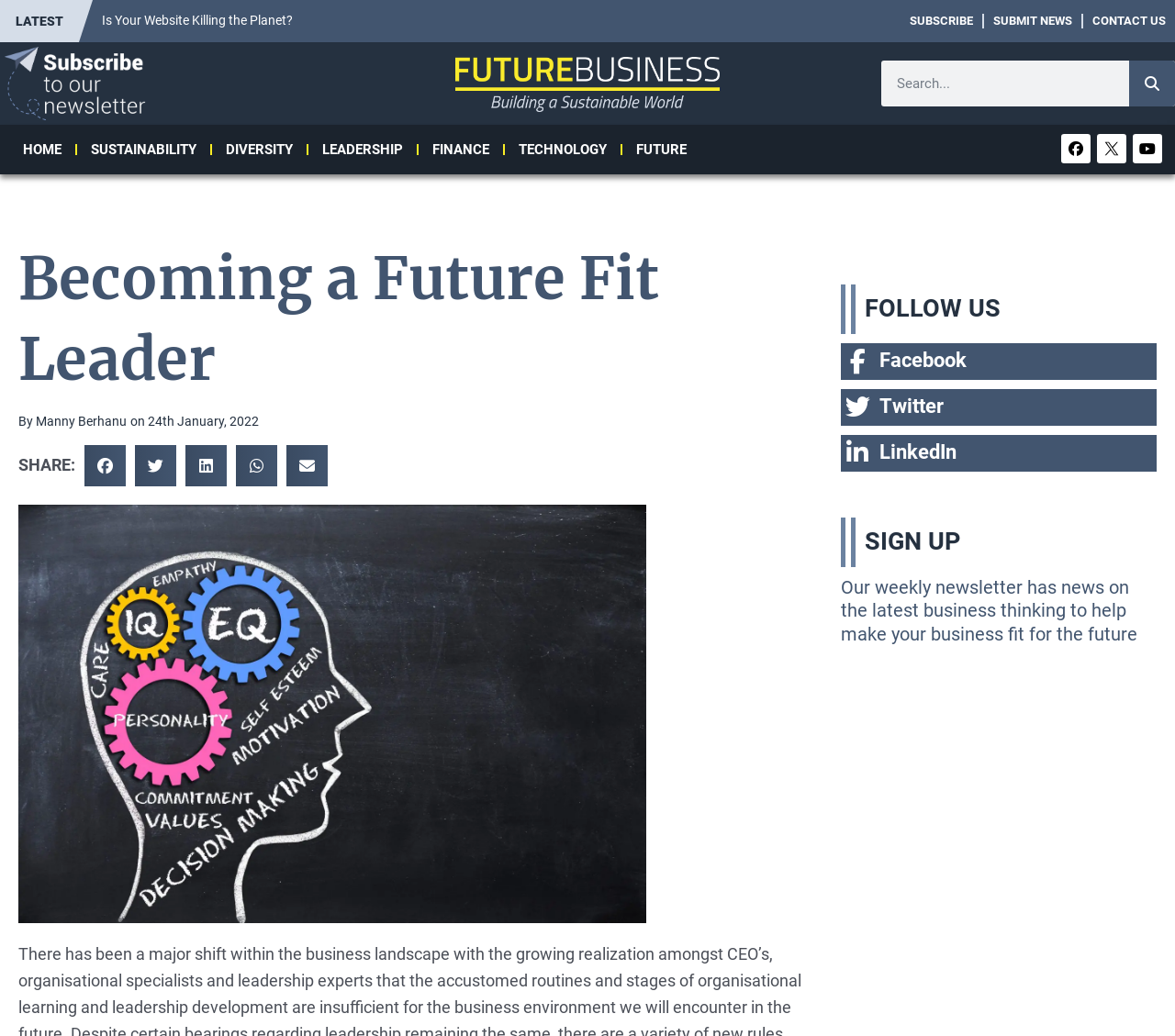Given the description "Finance", provide the bounding box coordinates of the corresponding UI element.

[0.356, 0.129, 0.428, 0.159]